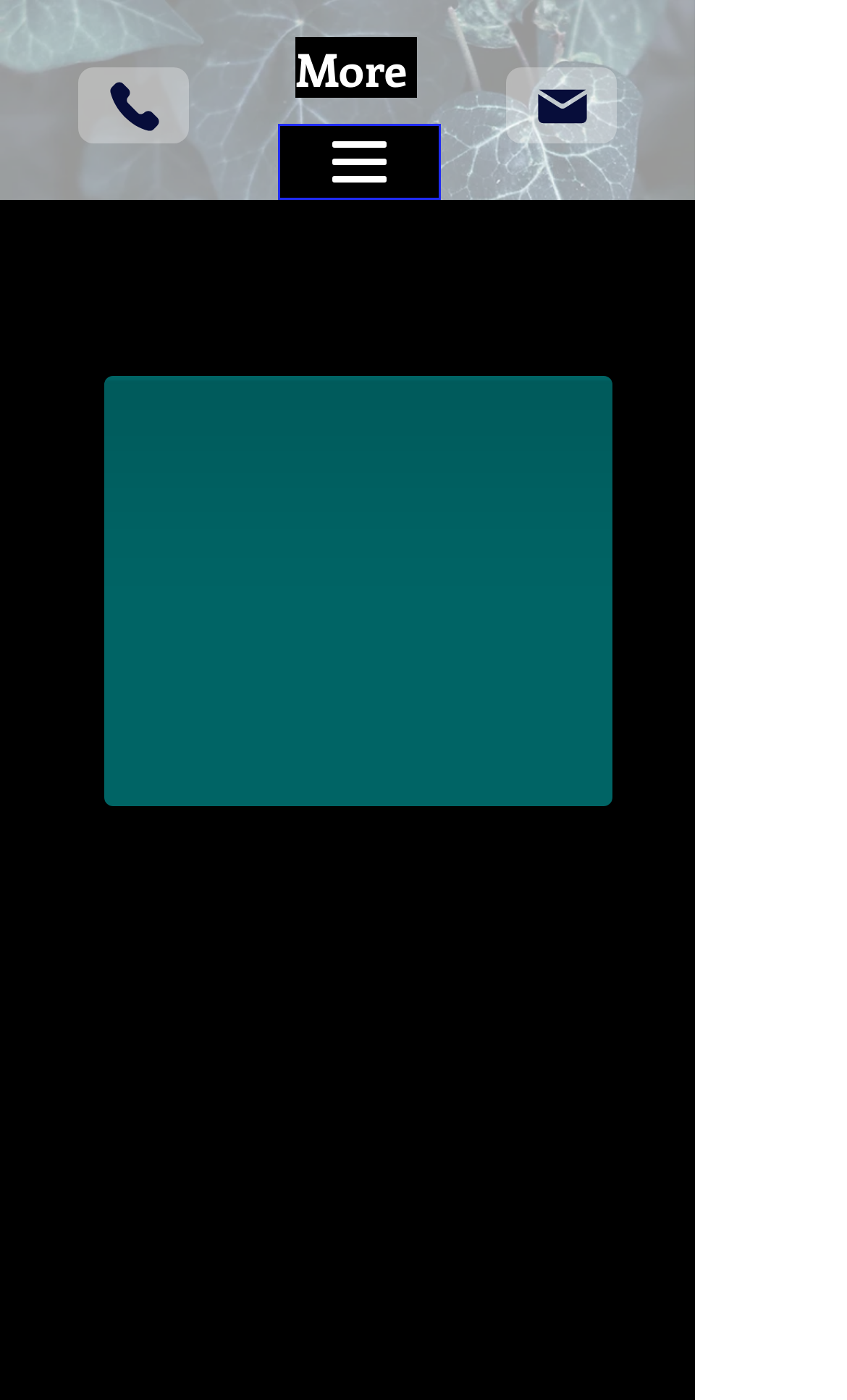Where did Kylie receive her training and certifications?
Analyze the image and deliver a detailed answer to the question.

According to the text 'Kylie received her training and certifications from the world renowned PhiAcademy,' on the webpage, we can conclude that Kylie received her training and certifications from PhiAcademy.